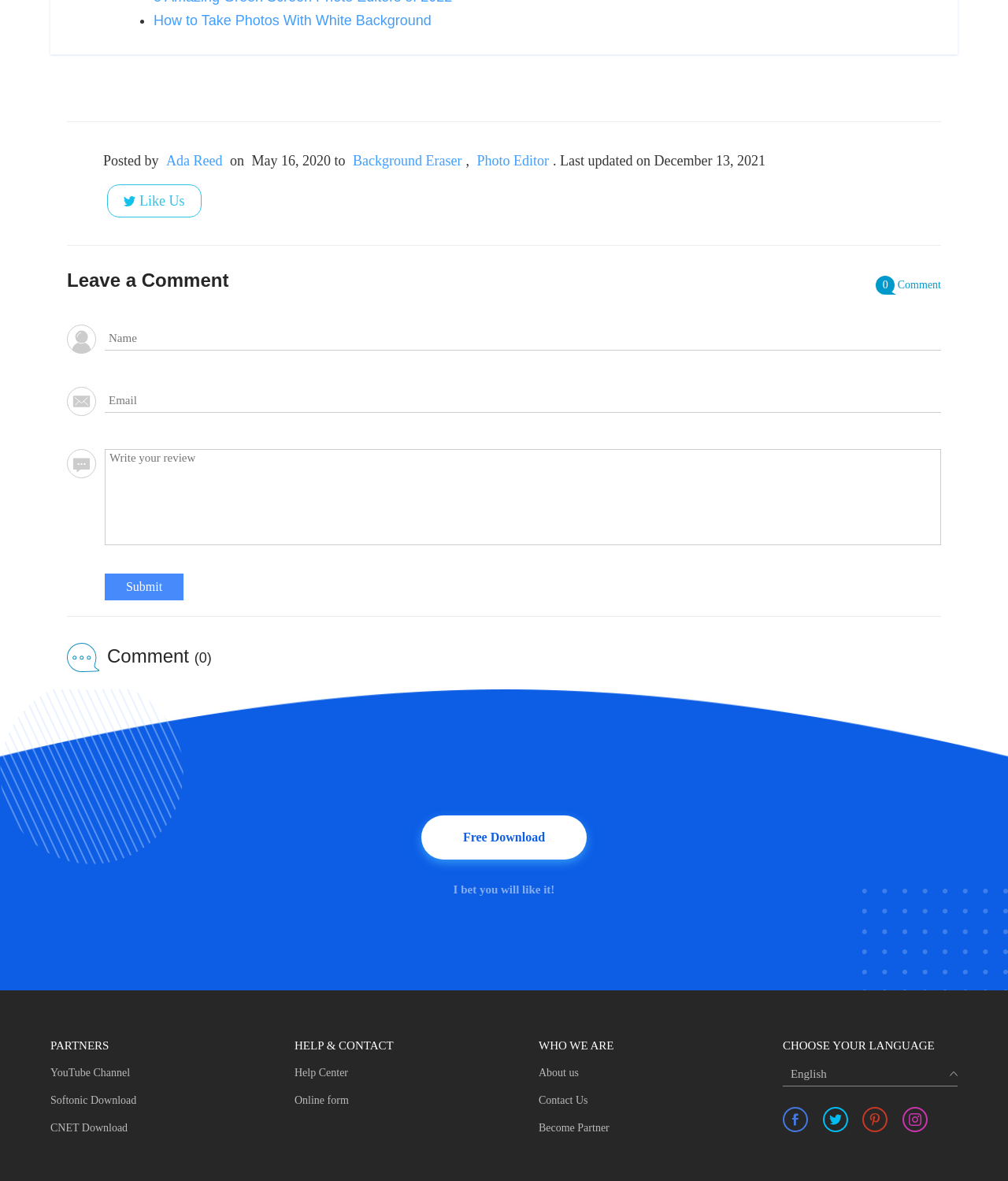Please identify the bounding box coordinates of where to click in order to follow the instruction: "Submit the comment".

[0.104, 0.486, 0.182, 0.508]